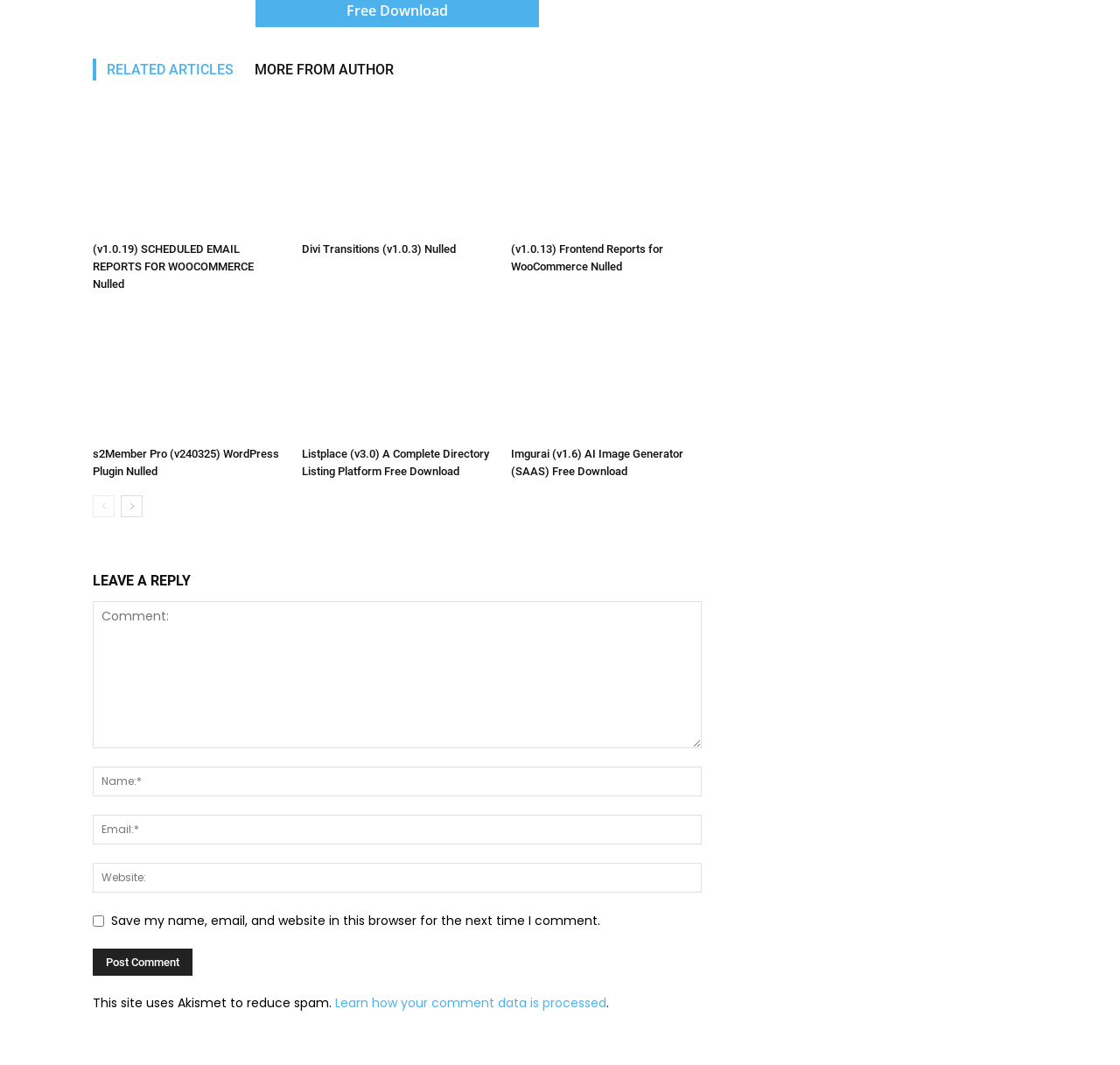Find the bounding box coordinates corresponding to the UI element with the description: "aria-label="prev-page"". The coordinates should be formatted as [left, top, right, bottom], with values as floats between 0 and 1.

[0.083, 0.465, 0.102, 0.486]